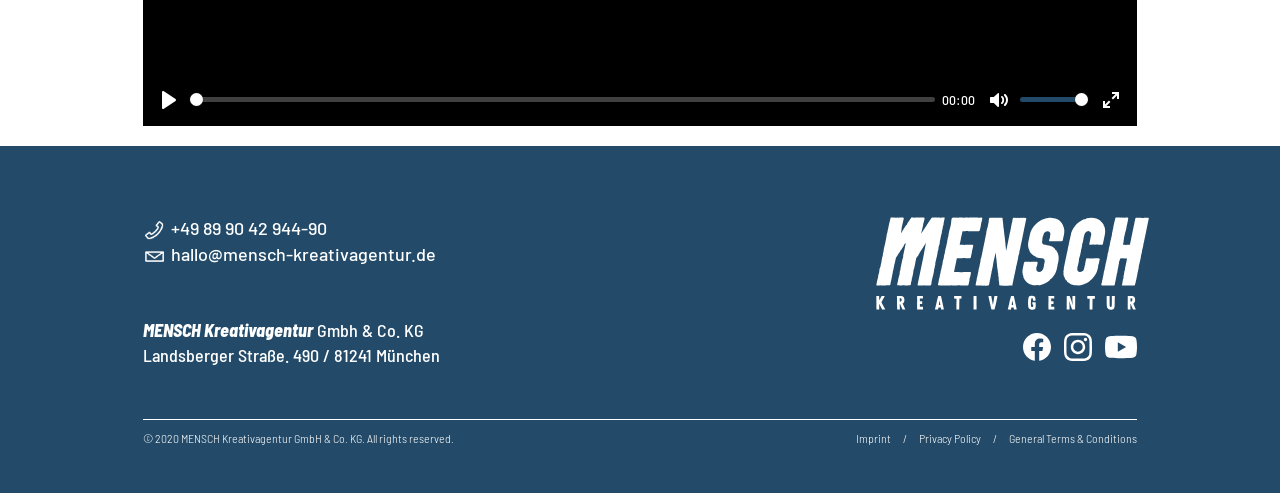What is the copyright year?
Analyze the screenshot and provide a detailed answer to the question.

The copyright year can be found in the UI element with the text '© 2020 MENSCH Kreativagentur GmbH & Co. KG. All rights reserved.' which is located at coordinates [0.112, 0.875, 0.355, 0.903]. This text indicates the copyright year and ownership.